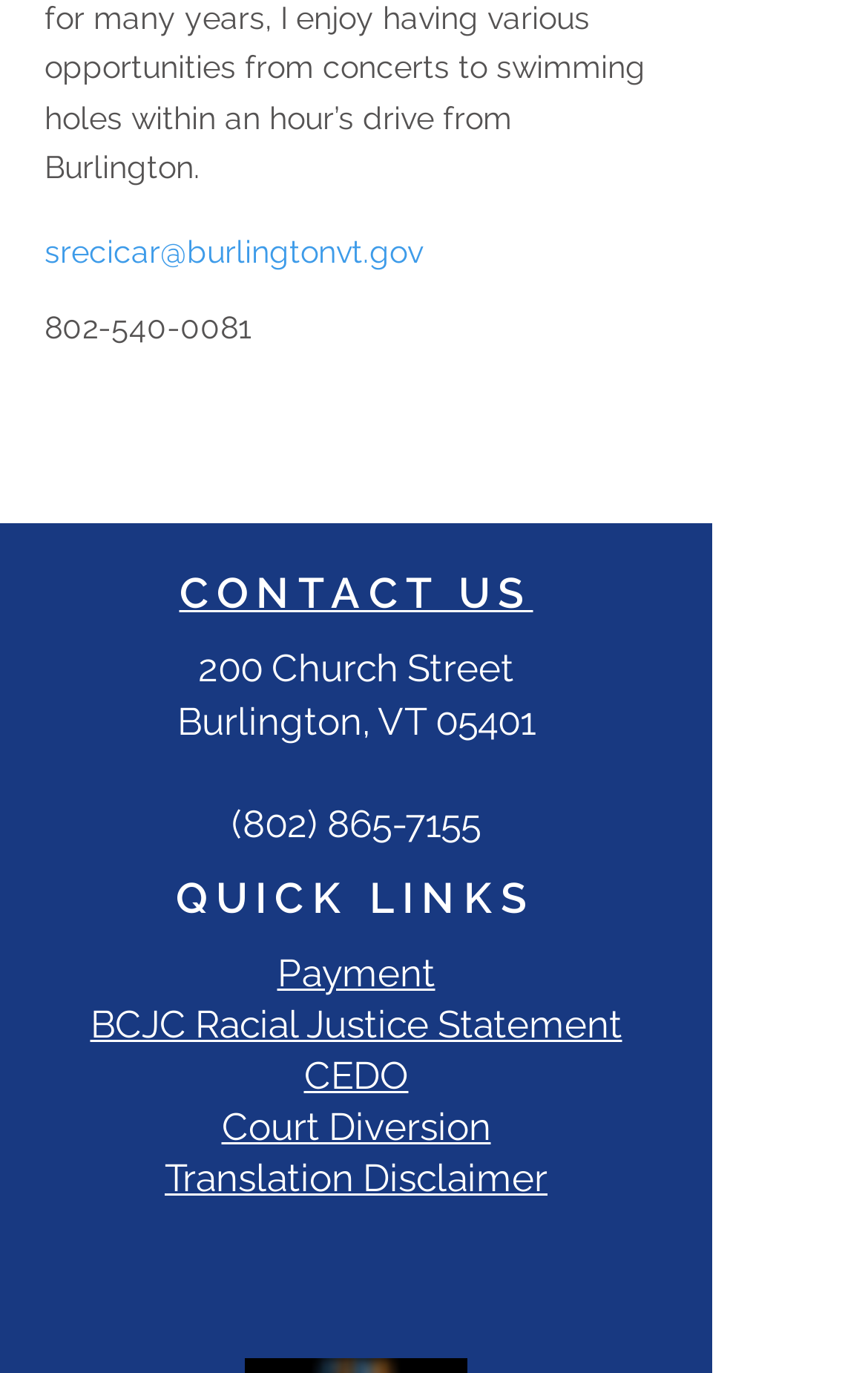Find the bounding box coordinates of the element to click in order to complete the given instruction: "Contact us through email."

[0.051, 0.171, 0.487, 0.197]